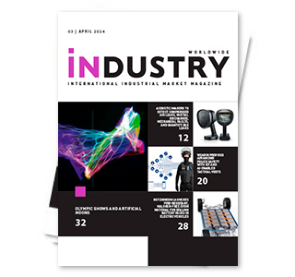With reference to the image, please provide a detailed answer to the following question: When was the magazine published?

The magazine was published in April 2019 because the caption explicitly states that the magazine is dated April 2019, reflective of its timely relevance to current industrial trends and discussions.